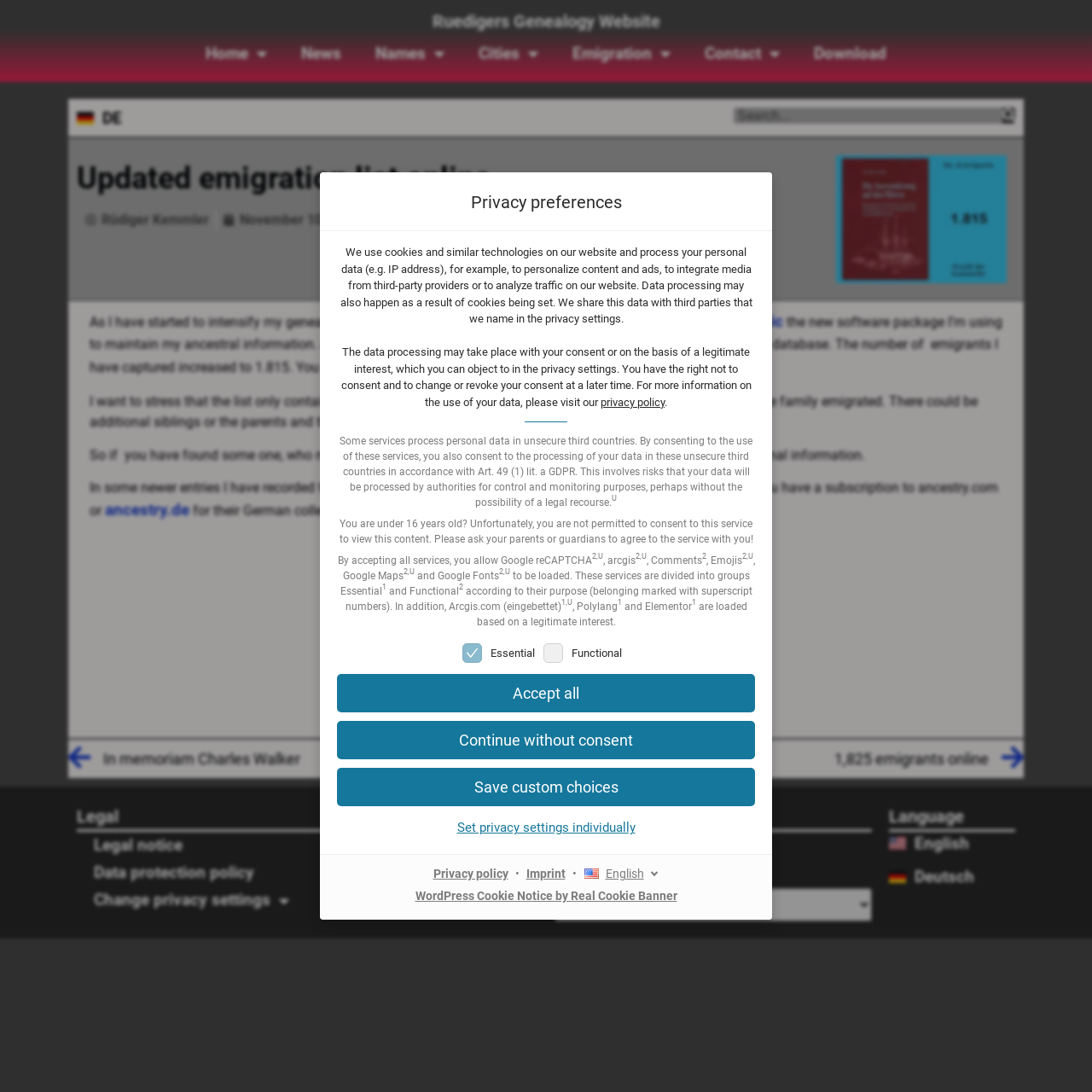Please give a succinct answer using a single word or phrase:
What is the function of the 'Accept all' button?

To accept all services